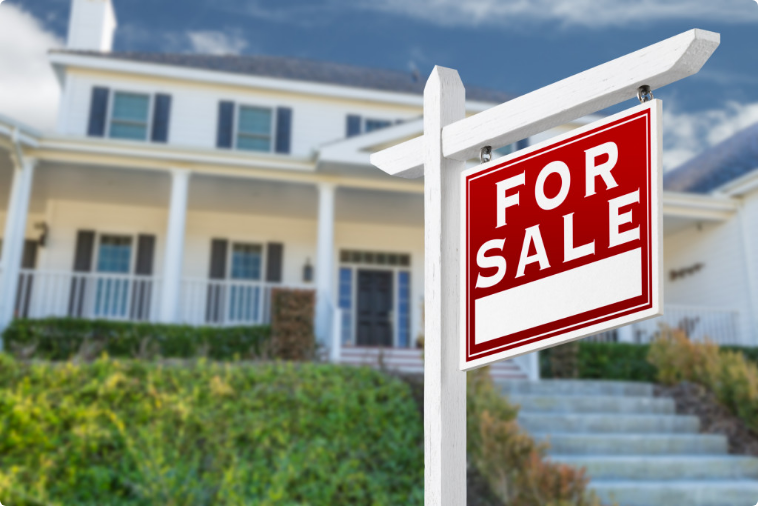Paint a vivid picture with your description of the image.

The image showcases a "For Sale" sign prominently displayed in front of a beautiful, inviting home. The sign, with its bold red background and white lettering, draws immediate attention, indicating that the property is available for purchase. Behind the sign, the house features a classic architectural style, complete with white columns, dark shutters, and a welcoming front porch. The greenery in the foreground and steps leading up to the entrance enhance the appeal, suggesting a well-maintained exterior. This scene encapsulates the significant decision of buying a house, highlighting the importance of carefully evaluating options and researching the neighborhood as part of the home-buying process.